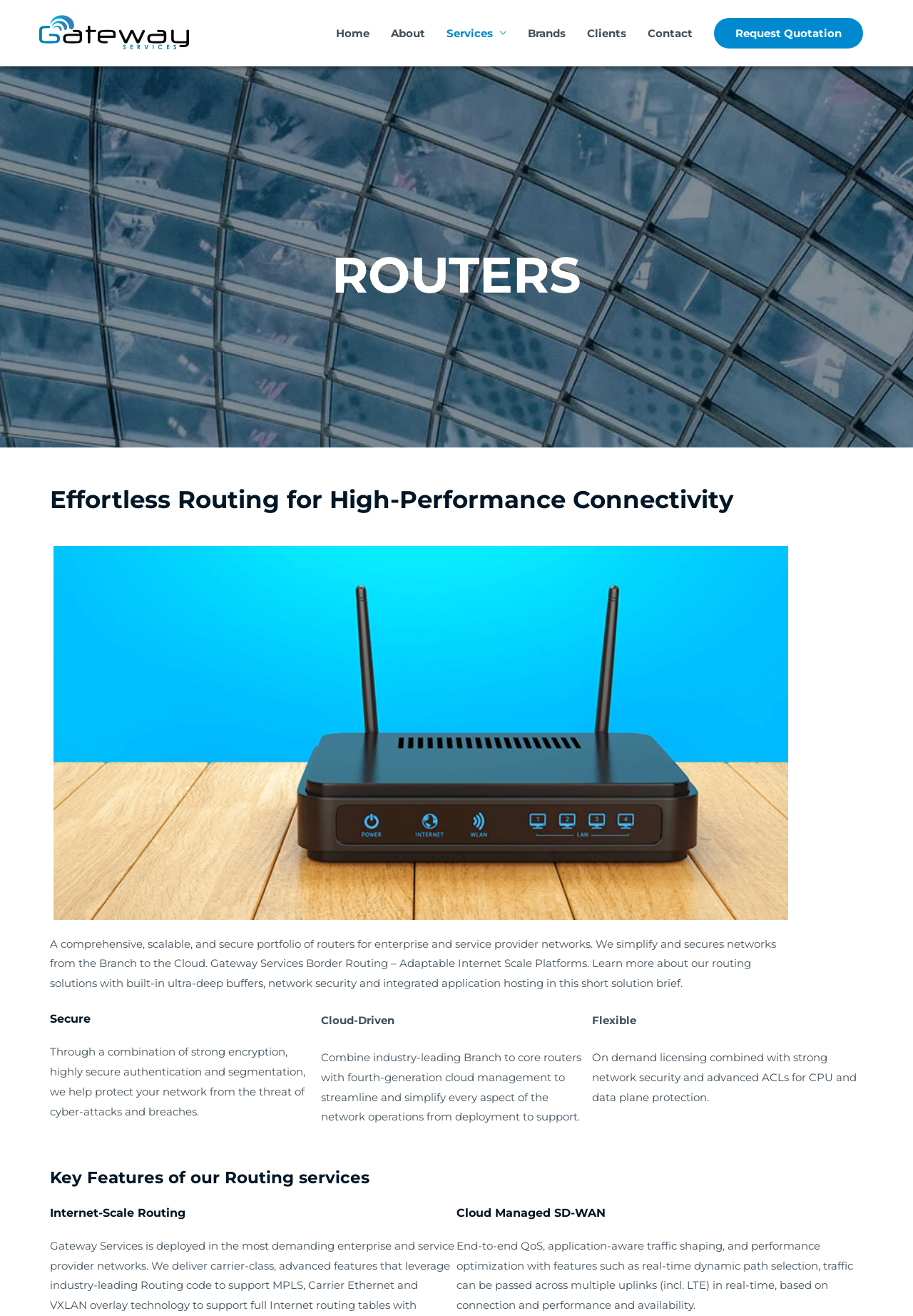Reply to the question with a brief word or phrase: What is the advantage of the company's cloud management?

Streamline network operations